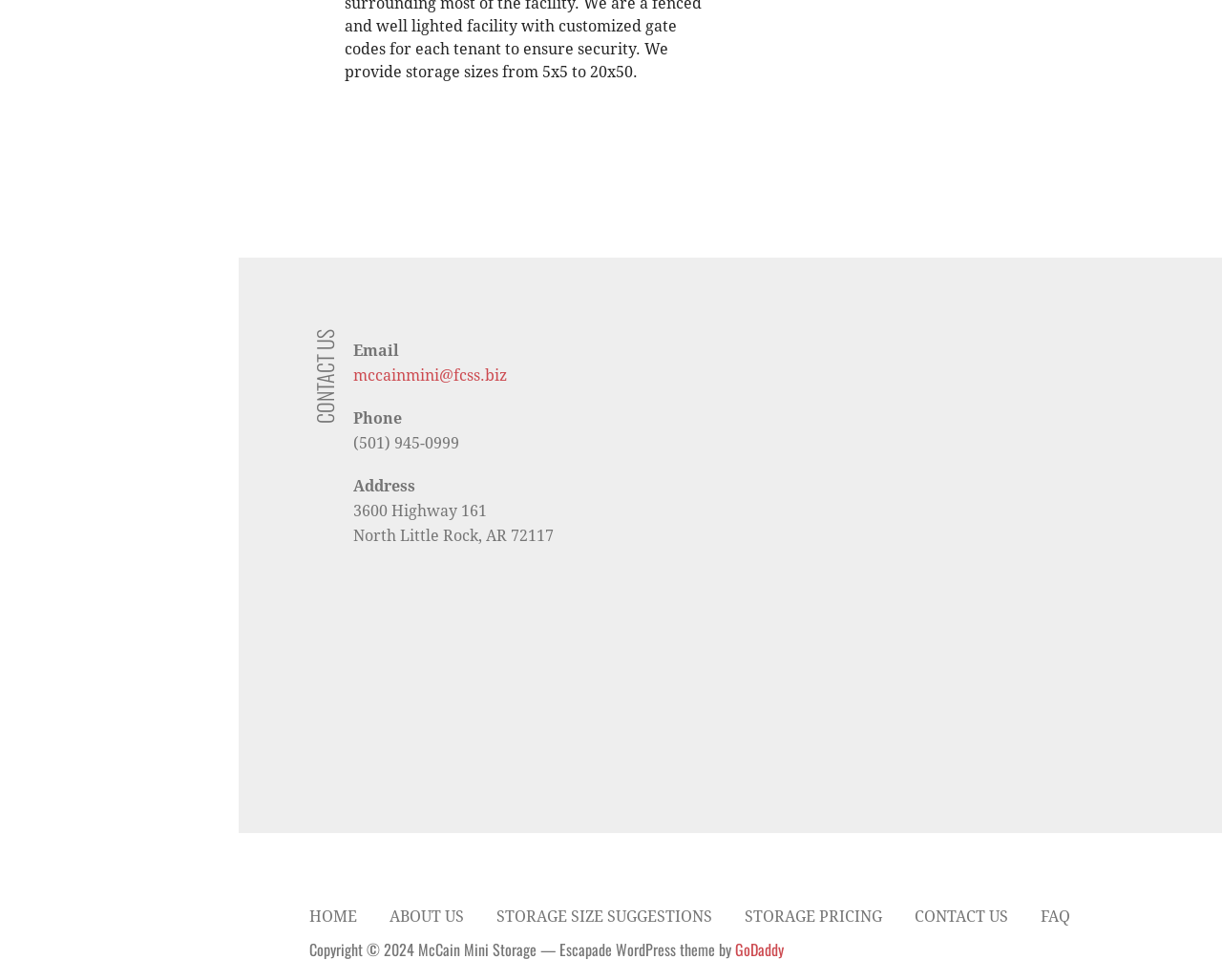Pinpoint the bounding box coordinates of the clickable area needed to execute the instruction: "click the 'STORAGE SIZE SUGGESTIONS' link". The coordinates should be specified as four float numbers between 0 and 1, i.e., [left, top, right, bottom].

[0.406, 0.926, 0.582, 0.944]